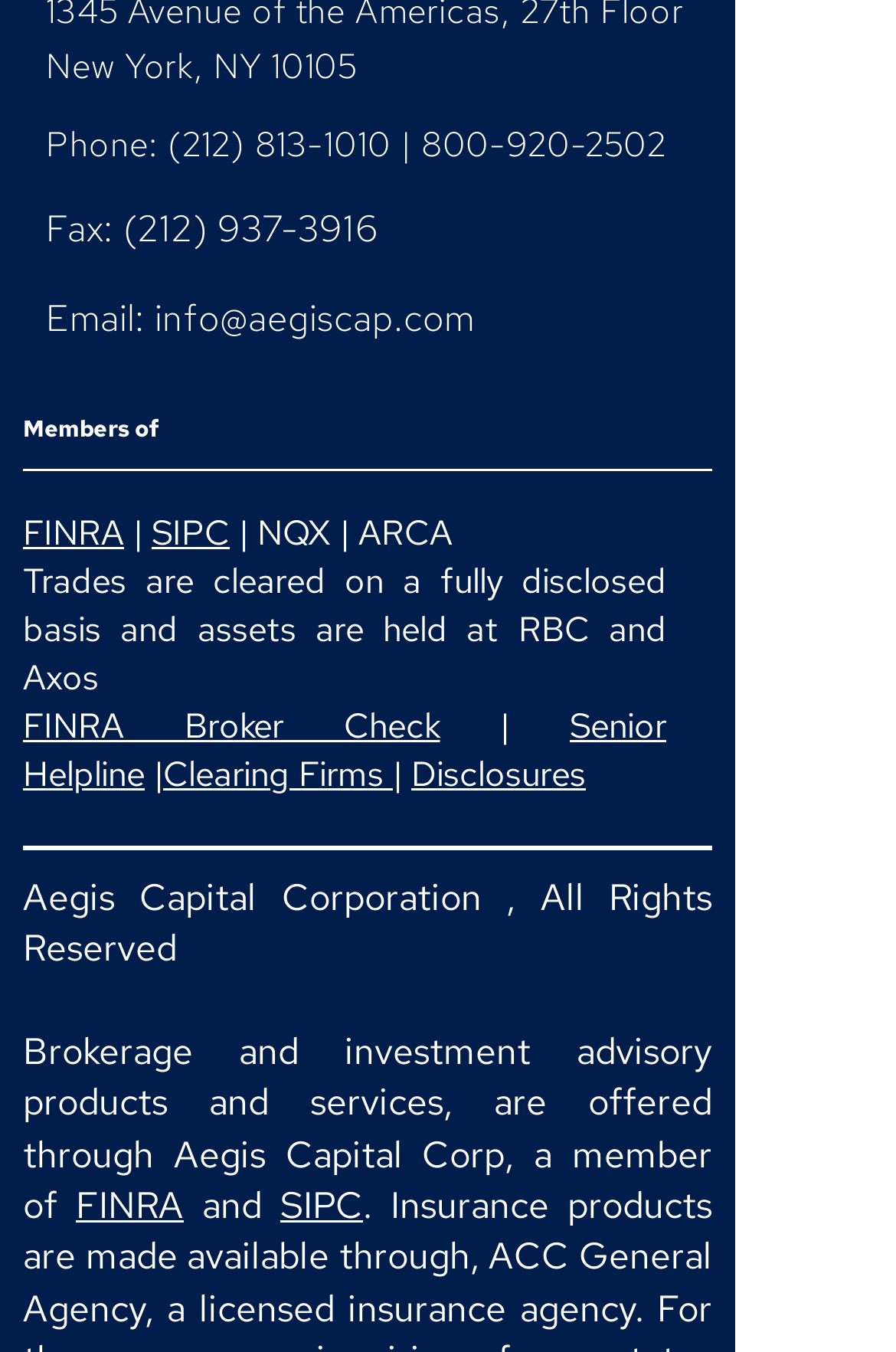Please provide the bounding box coordinates for the element that needs to be clicked to perform the instruction: "Send an email". The coordinates must consist of four float numbers between 0 and 1, formatted as [left, top, right, bottom].

[0.172, 0.218, 0.53, 0.253]